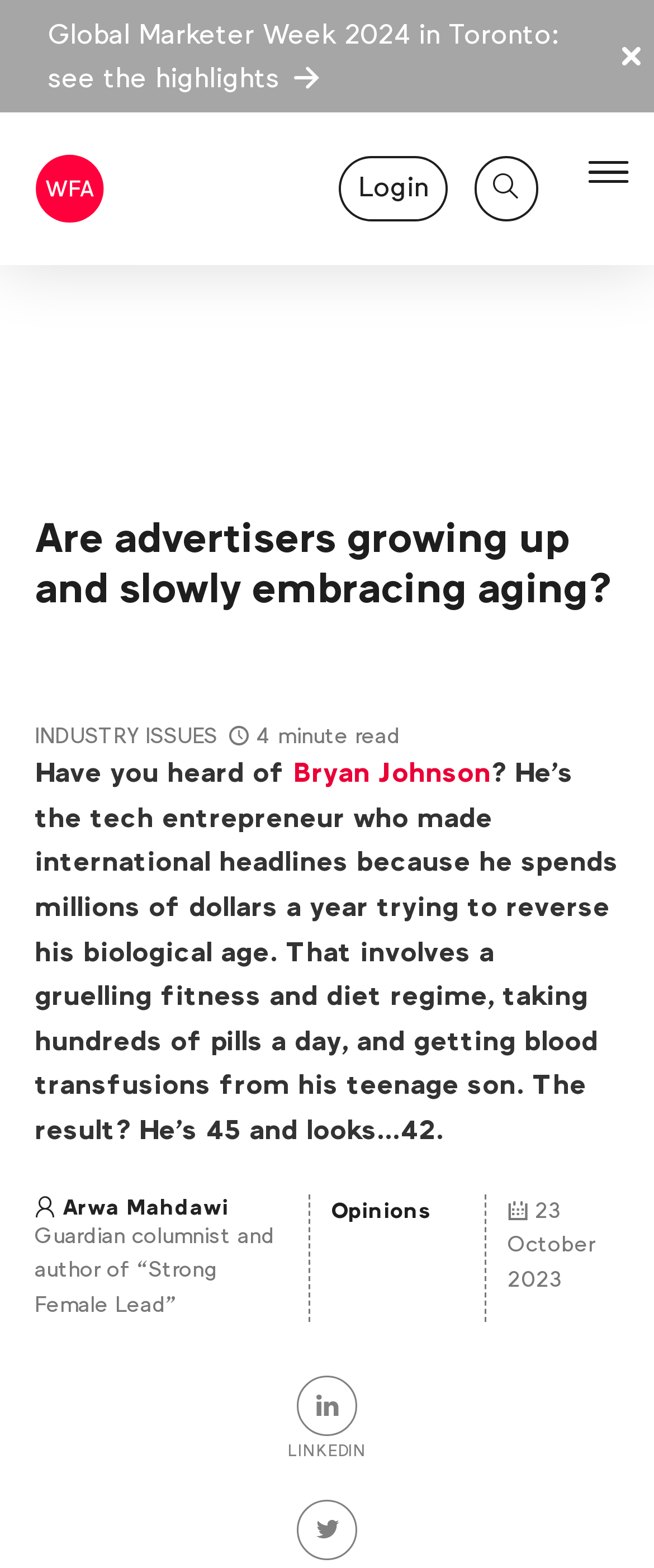Show the bounding box coordinates of the element that should be clicked to complete the task: "Search for something".

[0.725, 0.1, 0.824, 0.141]